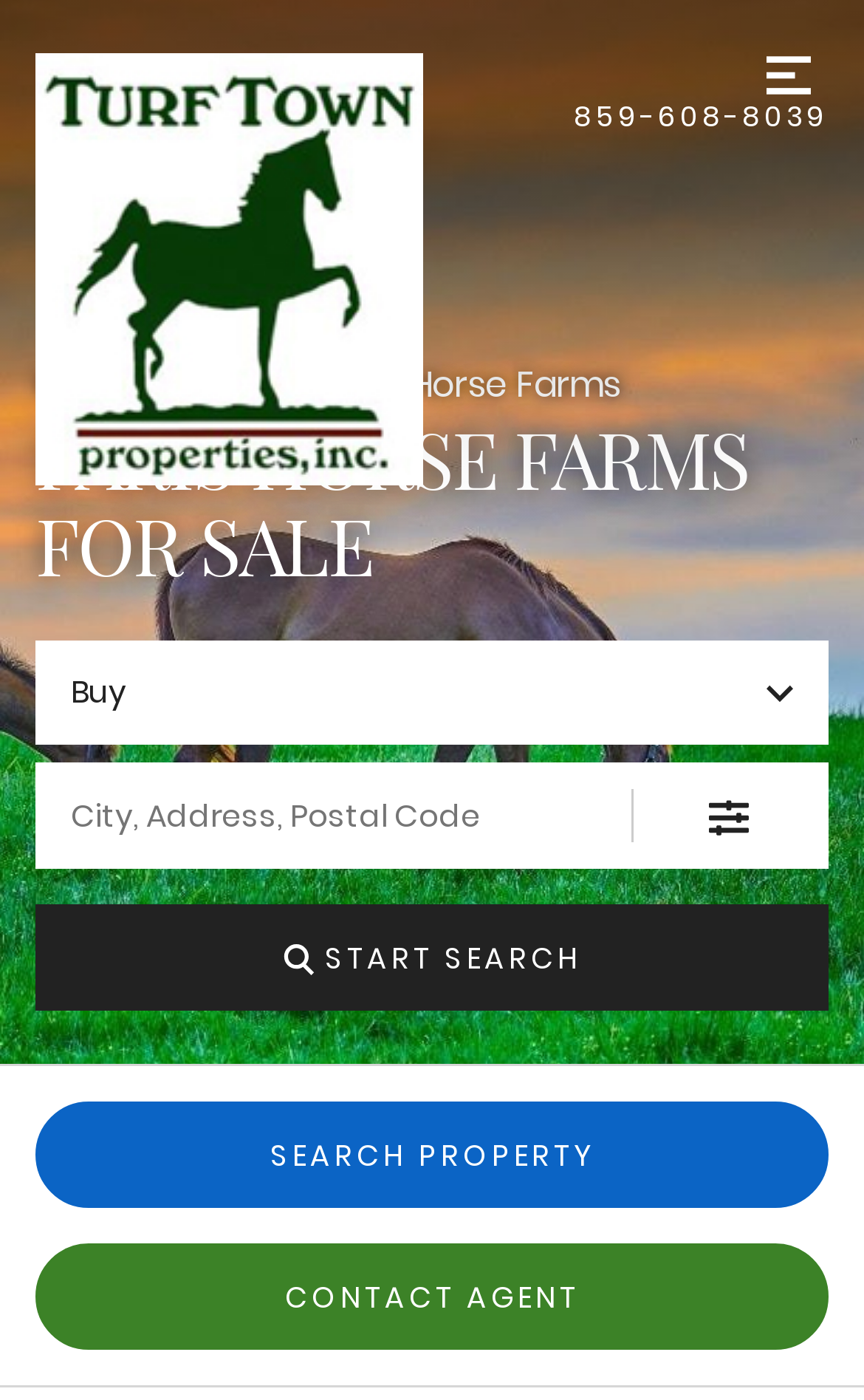Identify the bounding box coordinates necessary to click and complete the given instruction: "go to homepage".

[0.041, 0.038, 0.664, 0.347]